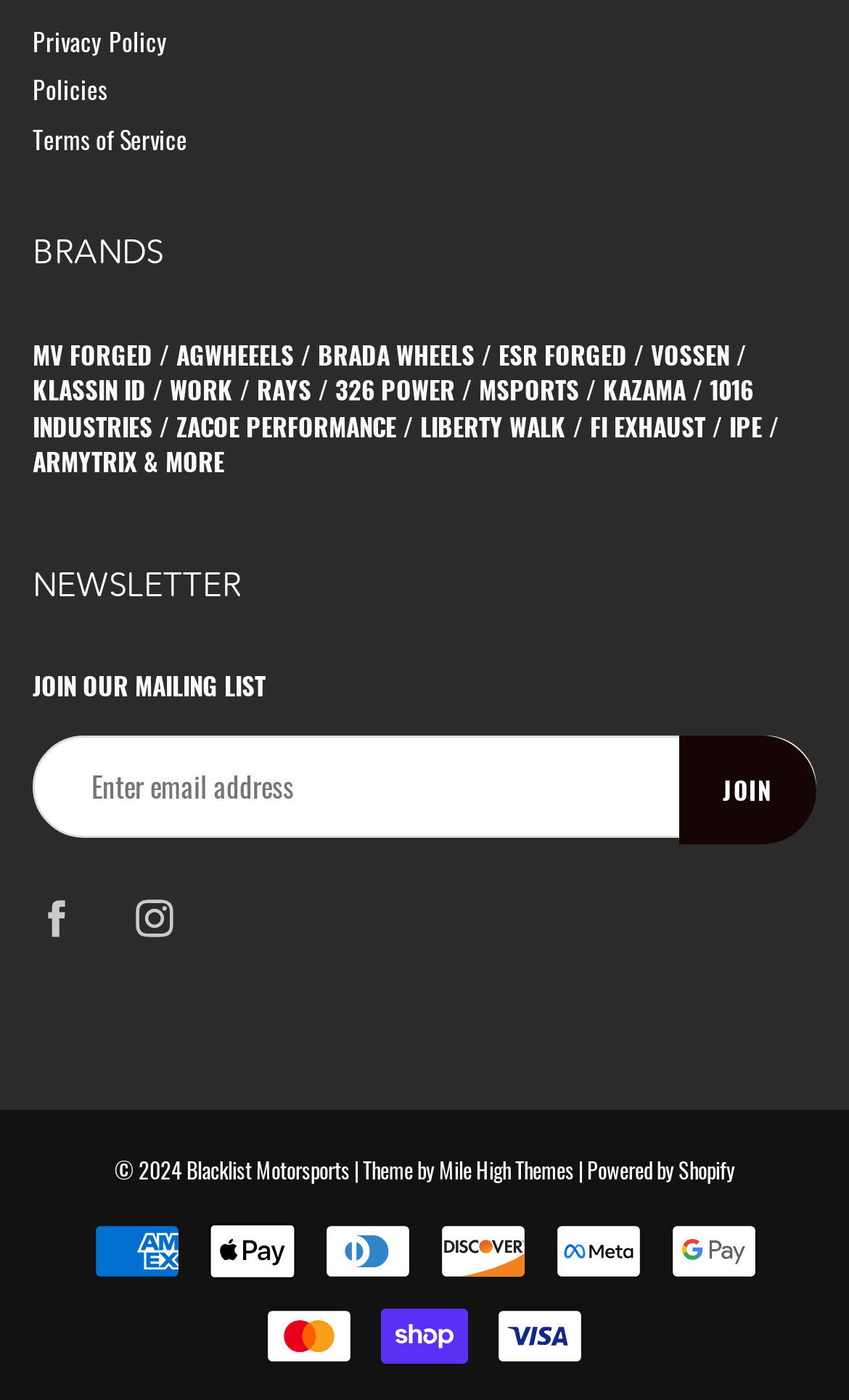Please determine the bounding box coordinates for the element that should be clicked to follow these instructions: "Click on the 'Instagram' link".

[0.136, 0.63, 0.226, 0.684]